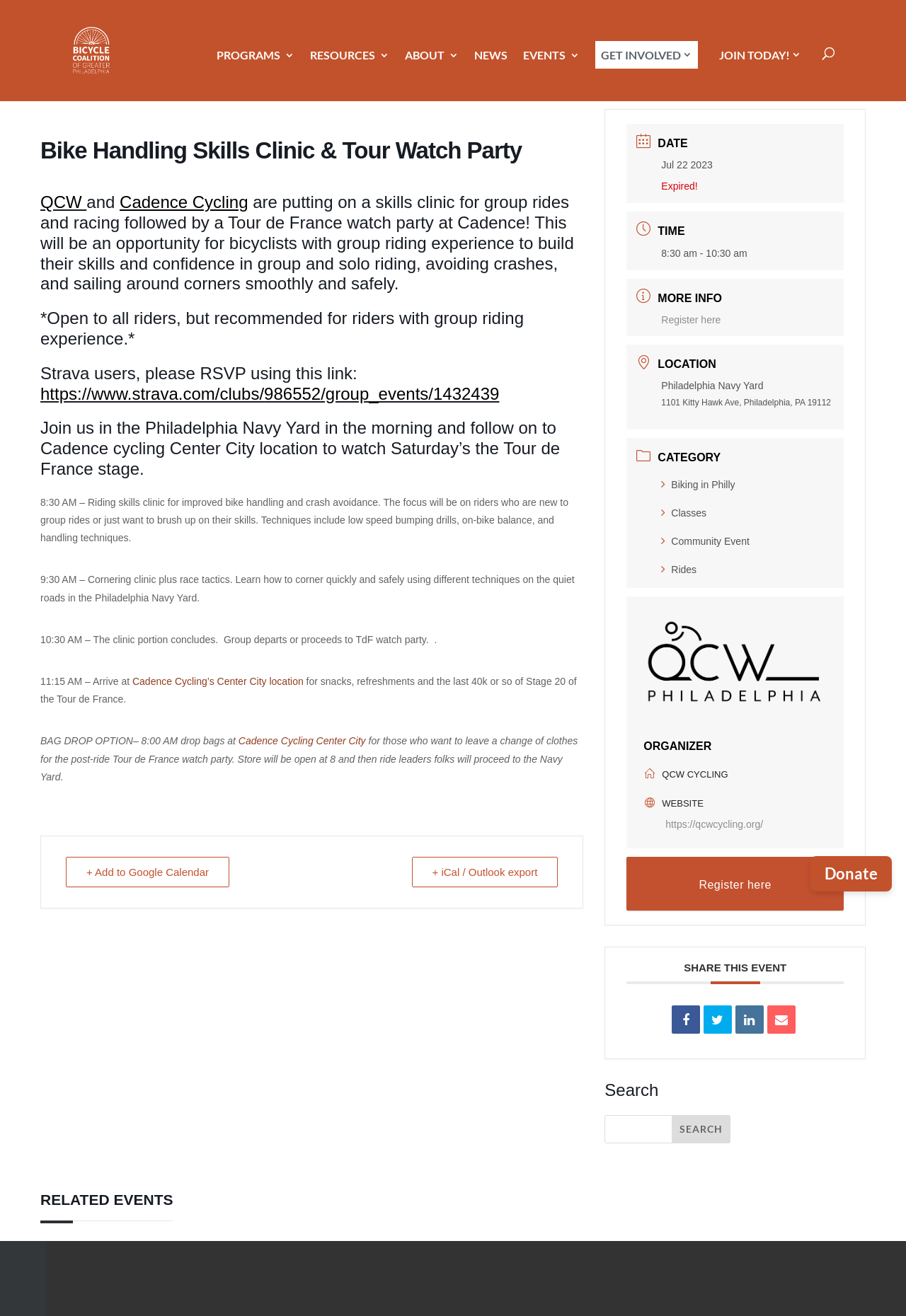Please identify the bounding box coordinates of the clickable region that I should interact with to perform the following instruction: "Register for the event". The coordinates should be expressed as four float numbers between 0 and 1, i.e., [left, top, right, bottom].

[0.73, 0.238, 0.796, 0.247]